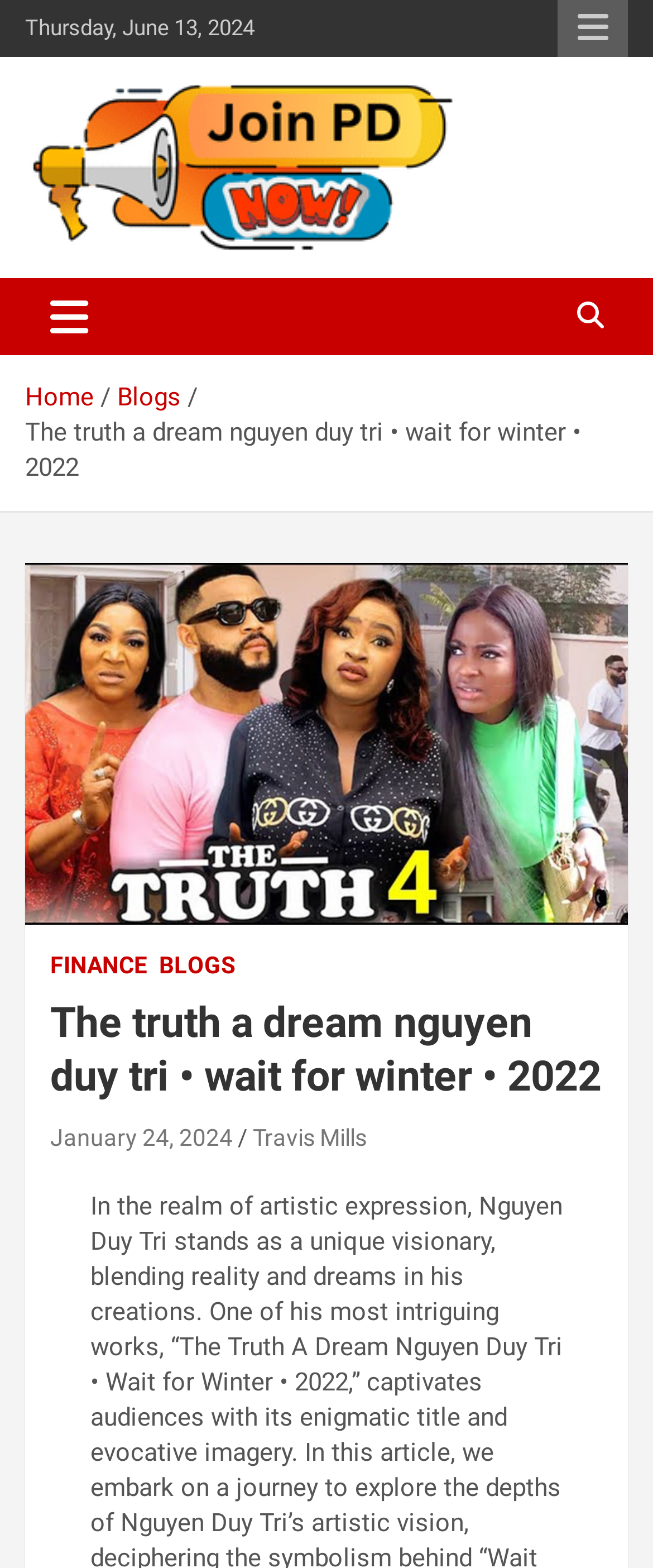Highlight the bounding box of the UI element that corresponds to this description: "Blogs".

[0.179, 0.244, 0.277, 0.263]